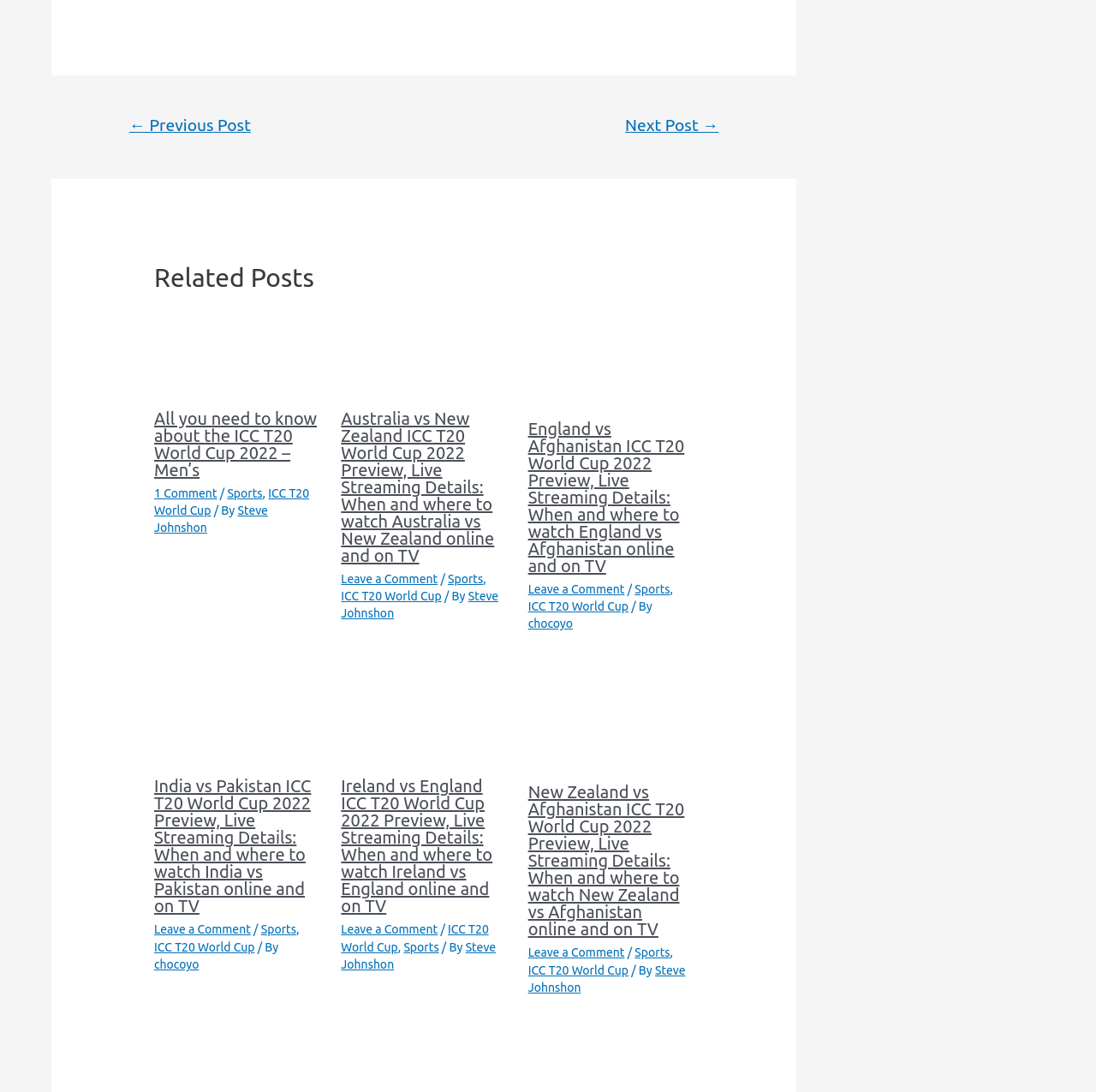Please determine the bounding box coordinates for the UI element described as: "ICC T20 World Cup".

[0.311, 0.845, 0.446, 0.873]